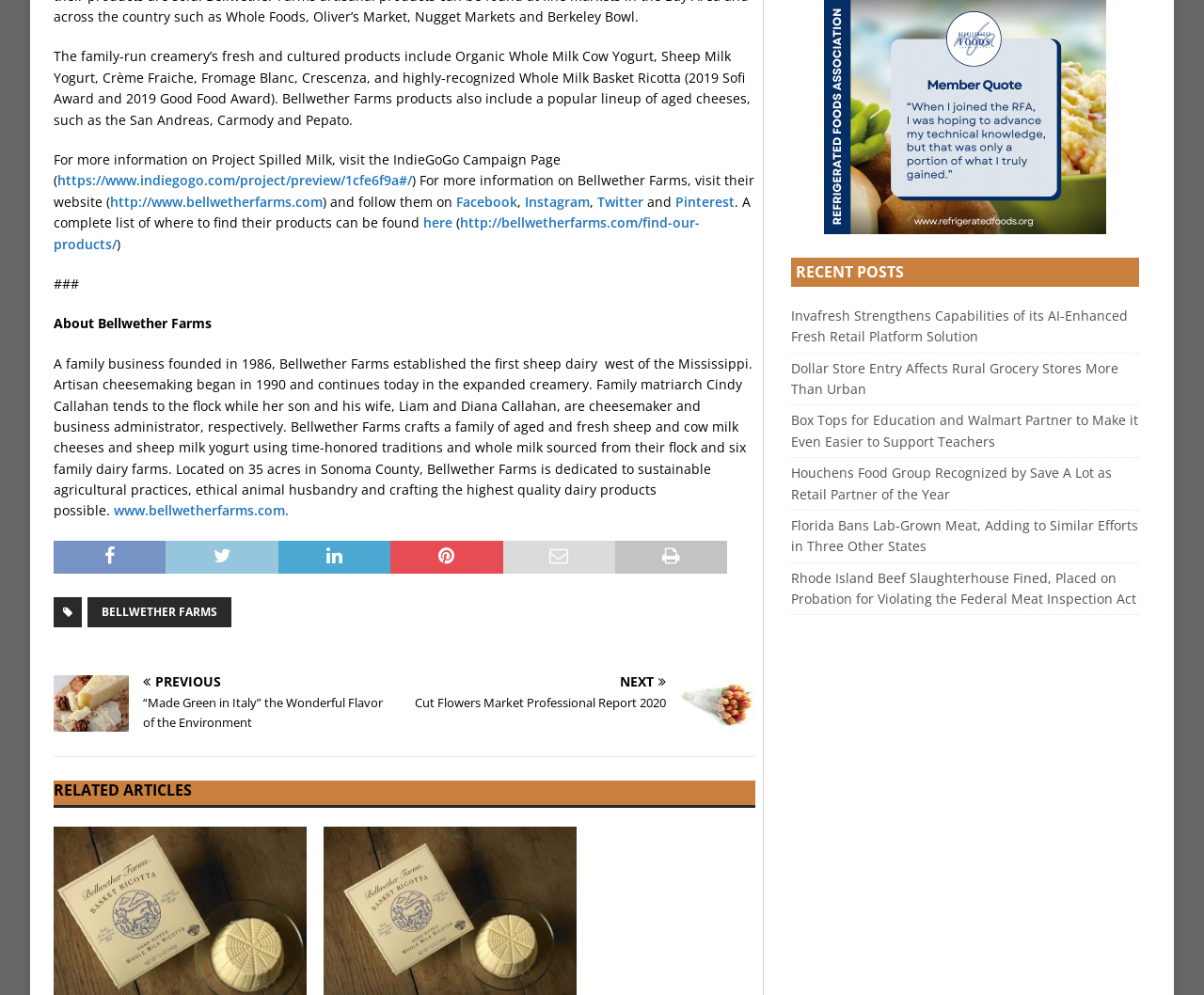Please identify the bounding box coordinates of the element I should click to complete this instruction: 'Read about the family business of Bellwether Farms'. The coordinates should be given as four float numbers between 0 and 1, like this: [left, top, right, bottom].

[0.045, 0.316, 0.176, 0.334]